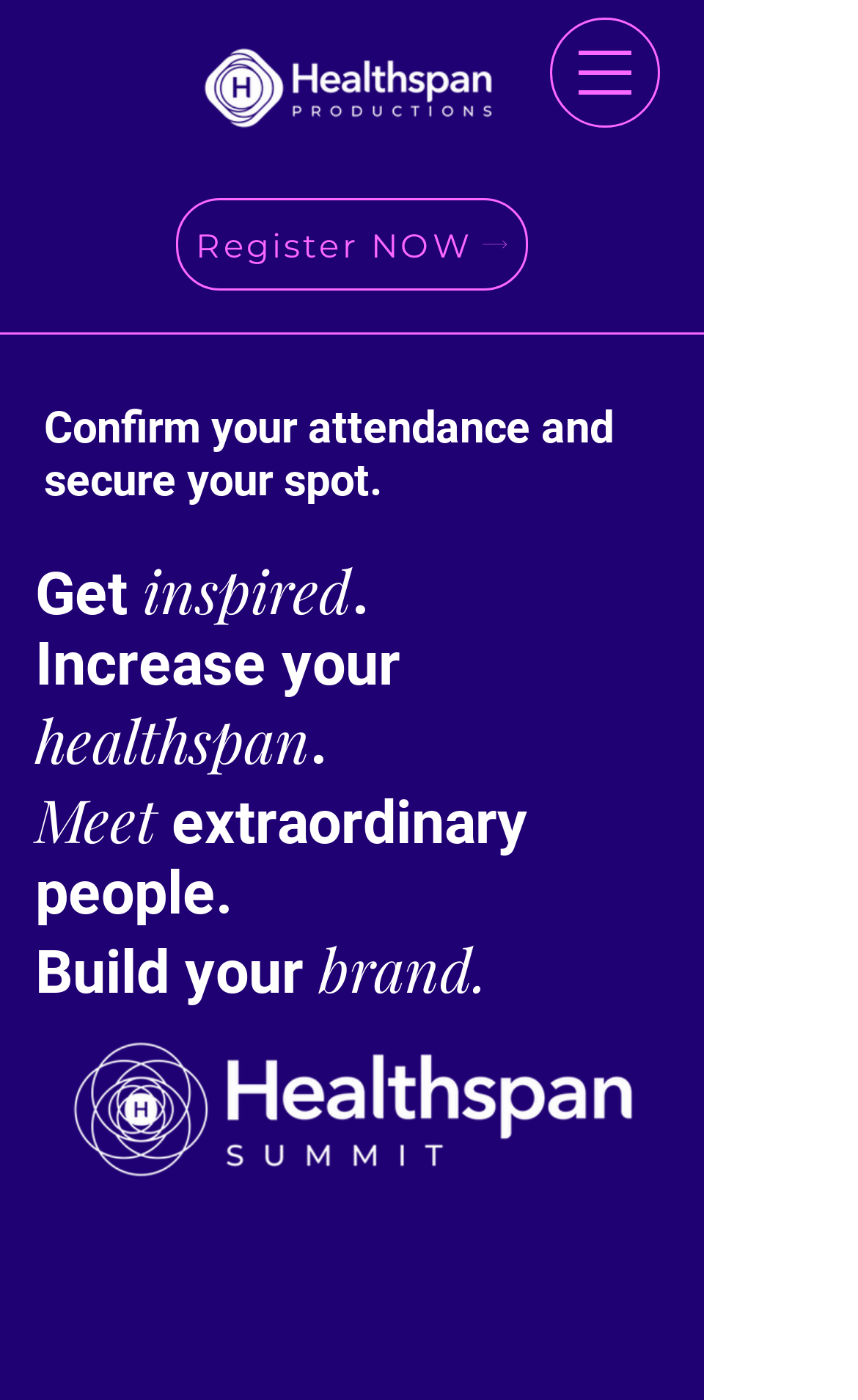What is the position of the navigation menu button?
Answer with a single word or short phrase according to what you see in the image.

Top-right corner